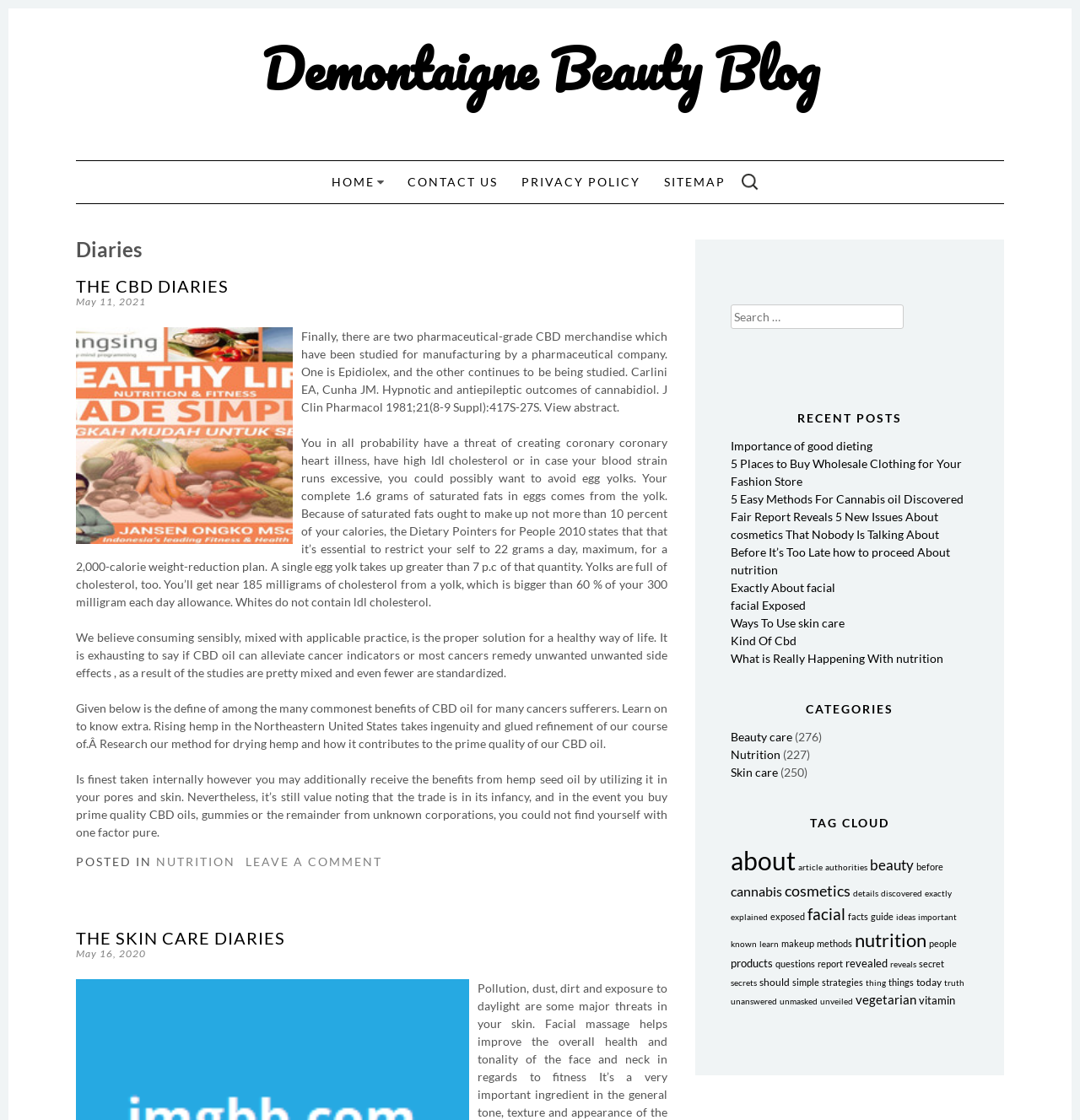Provide a thorough and detailed response to the question by examining the image: 
What is the topic of the first article?

The first article on the webpage has a heading that reads 'THE CBD DIARIES', indicating that the topic of the article is related to CBD.